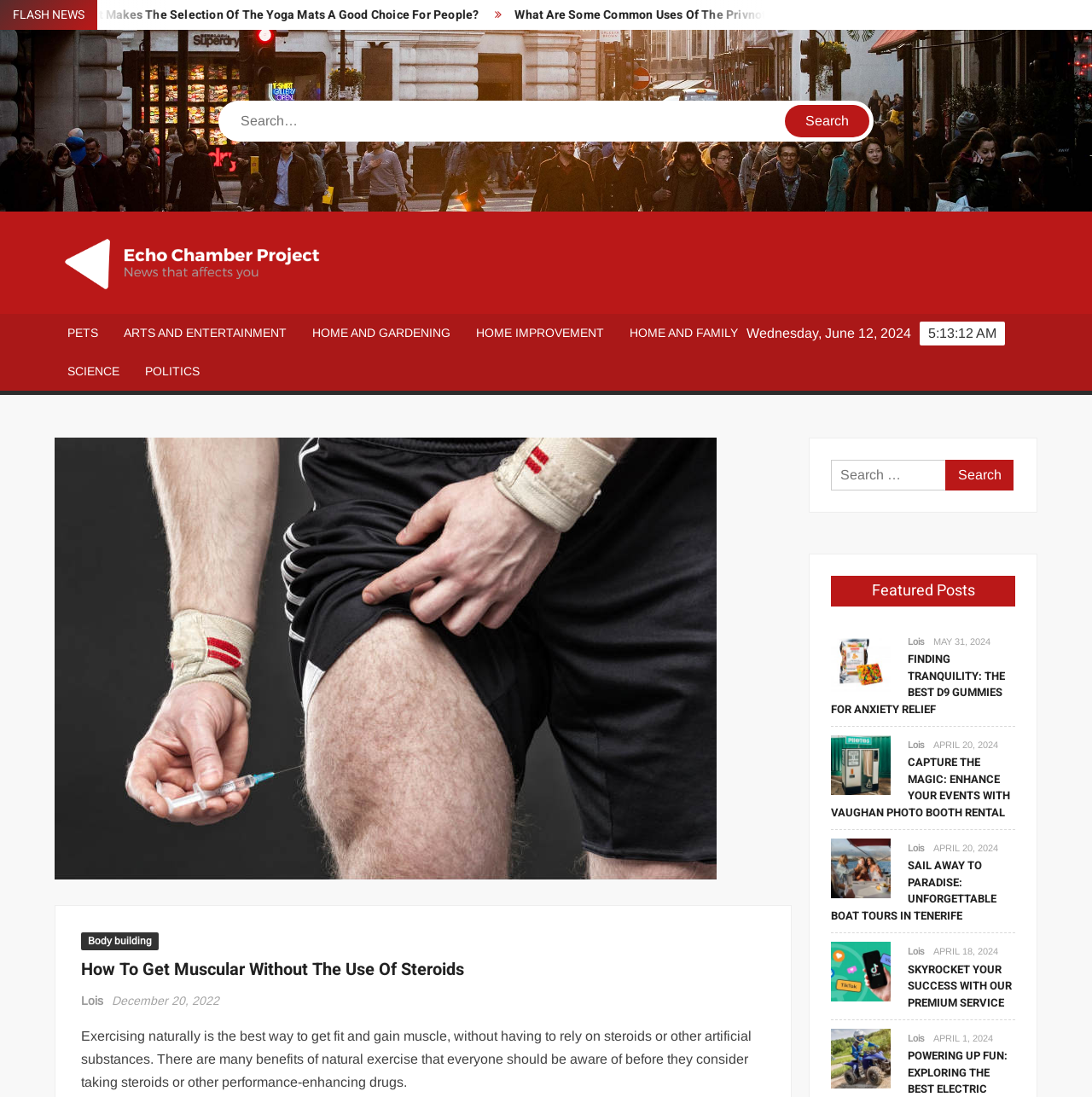Please answer the following question as detailed as possible based on the image: 
What type of content is featured in the 'Featured Posts' section?

The 'Featured Posts' section is a collection of articles or blog posts that are prominently displayed on the webpage. Each article is represented by a heading, a brief summary, and a link to the full article. The section is likely intended to showcase the website's most popular or recent content.